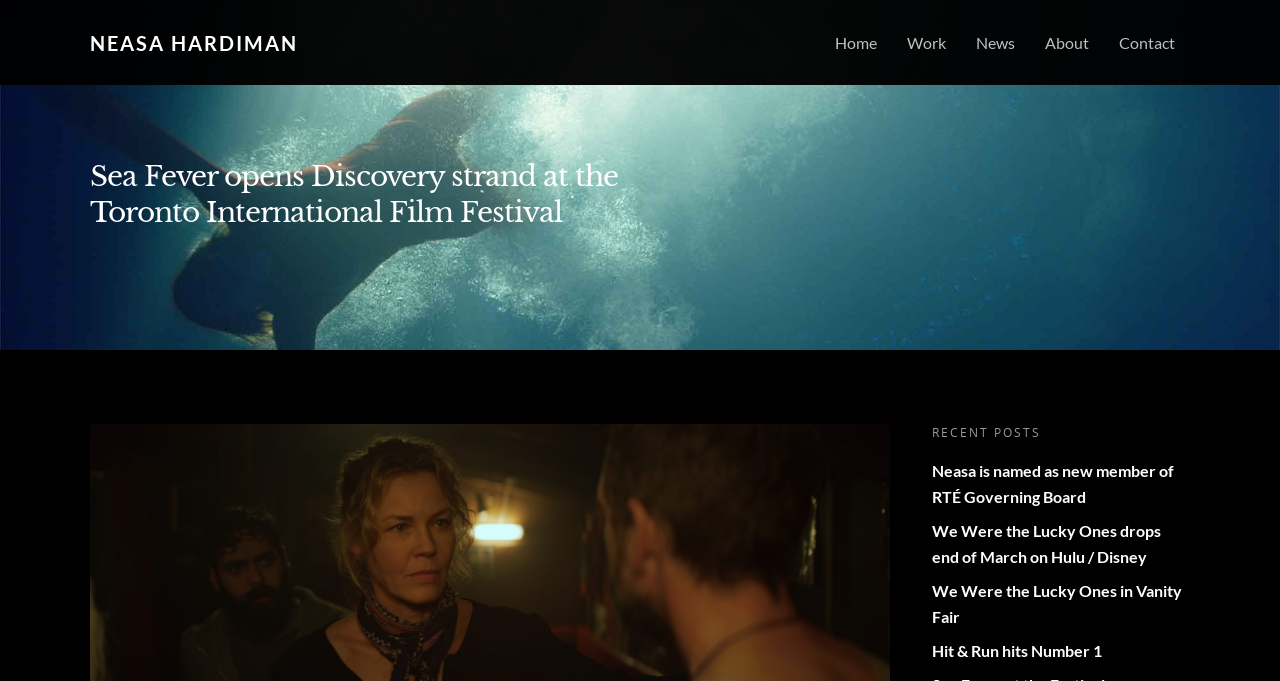Provide a brief response to the question below using a single word or phrase: 
How many recent posts are listed?

4